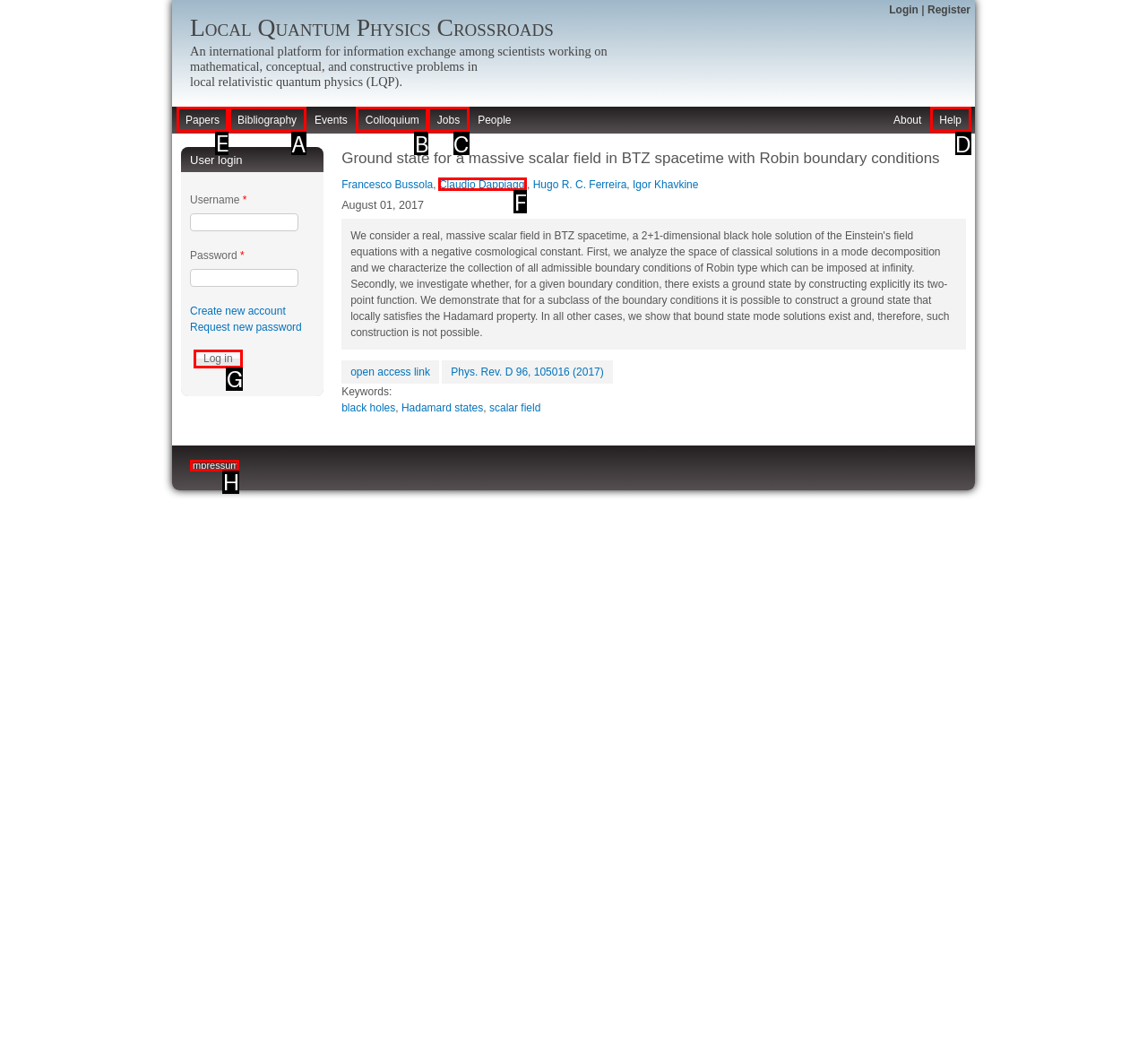Identify the letter of the UI element I need to click to carry out the following instruction: View papers

E